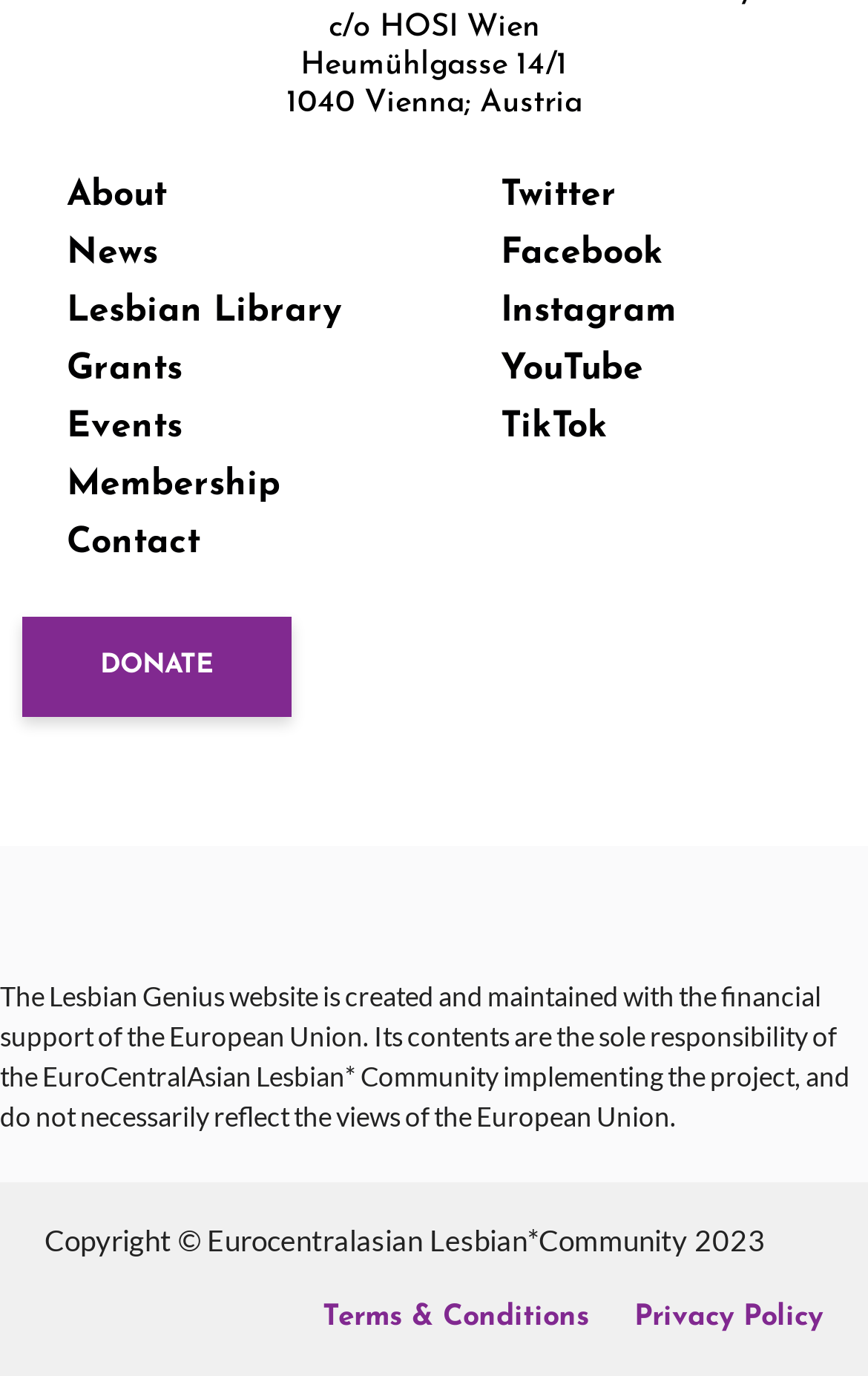Please examine the image and answer the question with a detailed explanation:
What is the purpose of the website?

Although the webpage provides some information about the community and its project, it does not explicitly state the purpose of the website. It seems to be a general information website about the community and its activities.